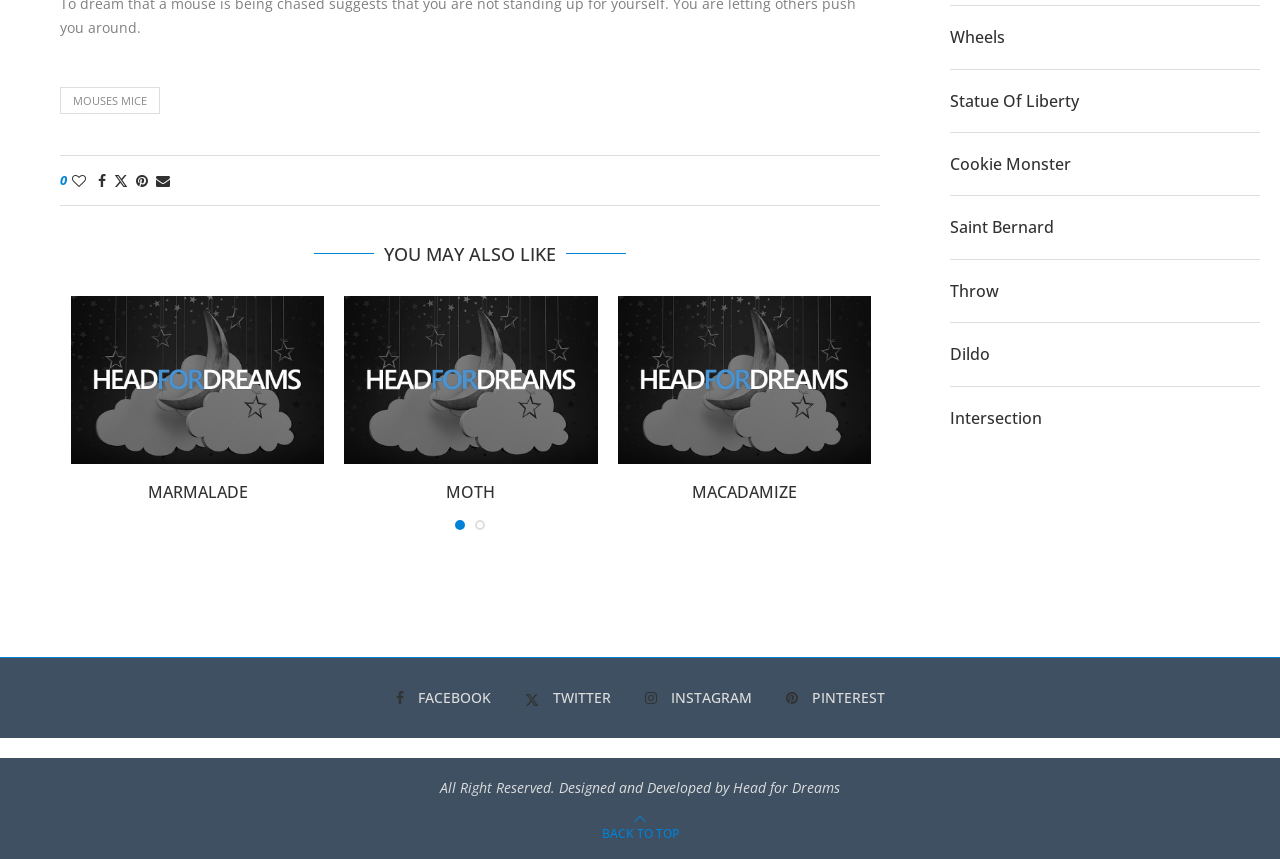Extract the bounding box coordinates for the described element: "Small House Front Design". The coordinates should be represented as four float numbers between 0 and 1: [left, top, right, bottom].

None